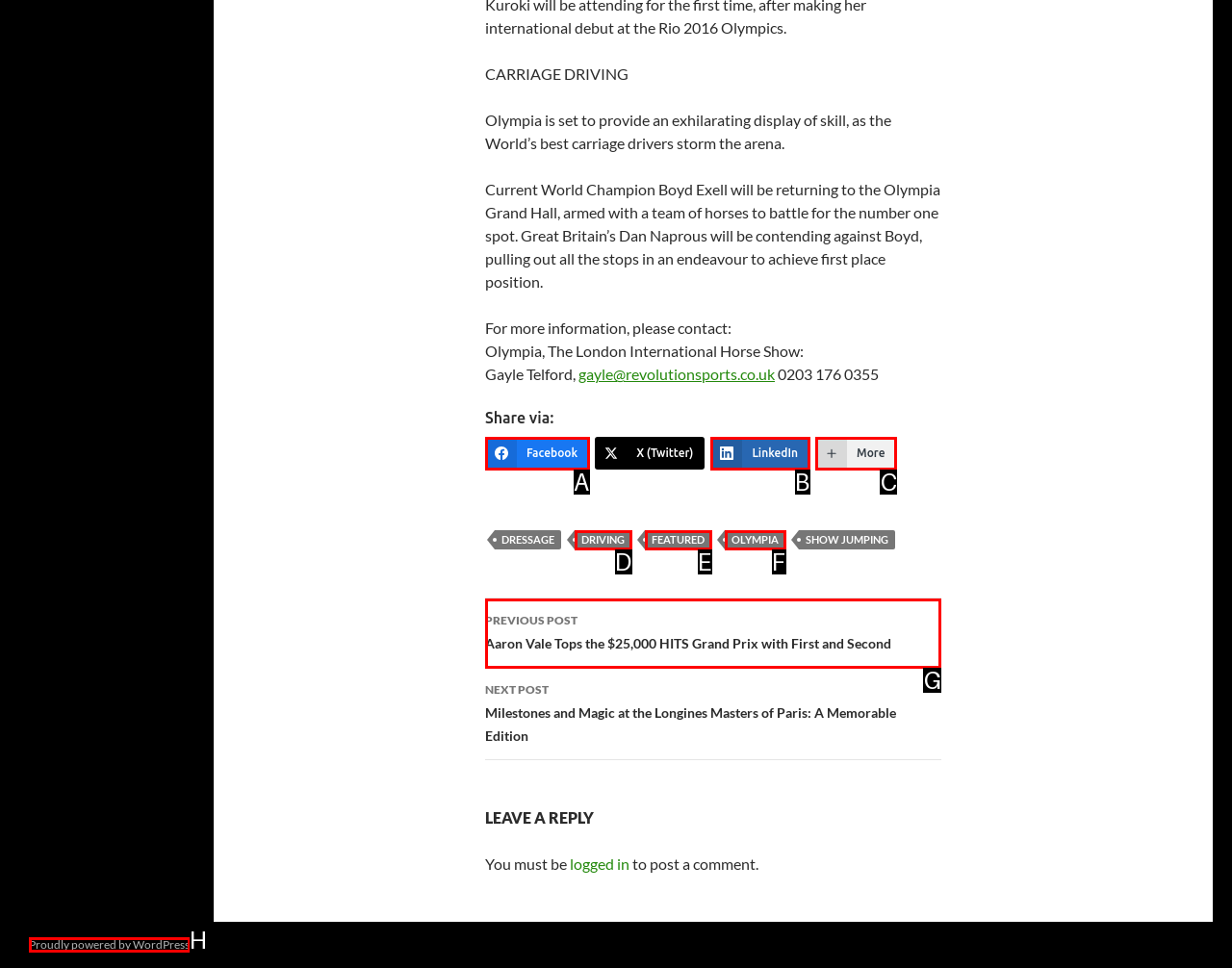Identify the correct UI element to click to achieve the task: Read the previous post about Aaron Vale.
Answer with the letter of the appropriate option from the choices given.

G